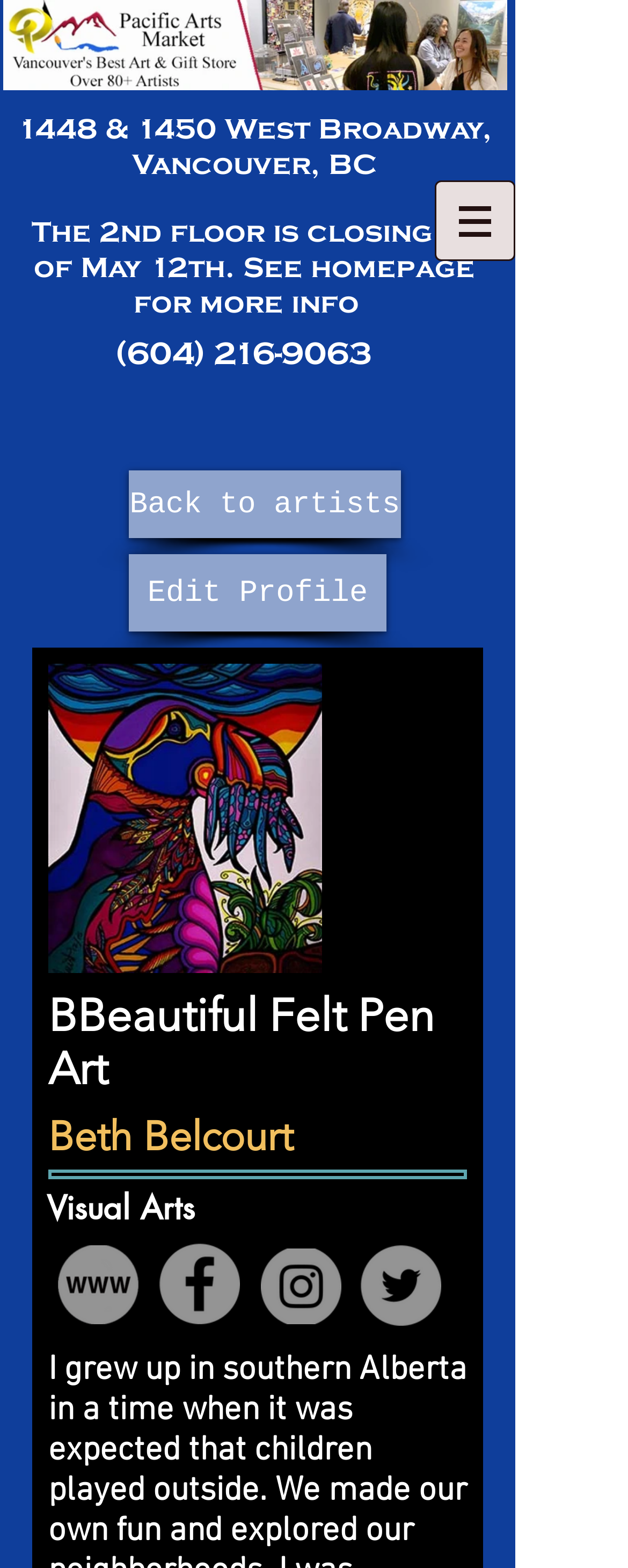Utilize the details in the image to give a detailed response to the question: How many social media links are available?

The number of social media links can be found by counting the image elements with the text 'Facebook - Grey Circle', 'Instagram - Grey Circle', and 'Twitter - Grey Circle' located at the bottom of the page.